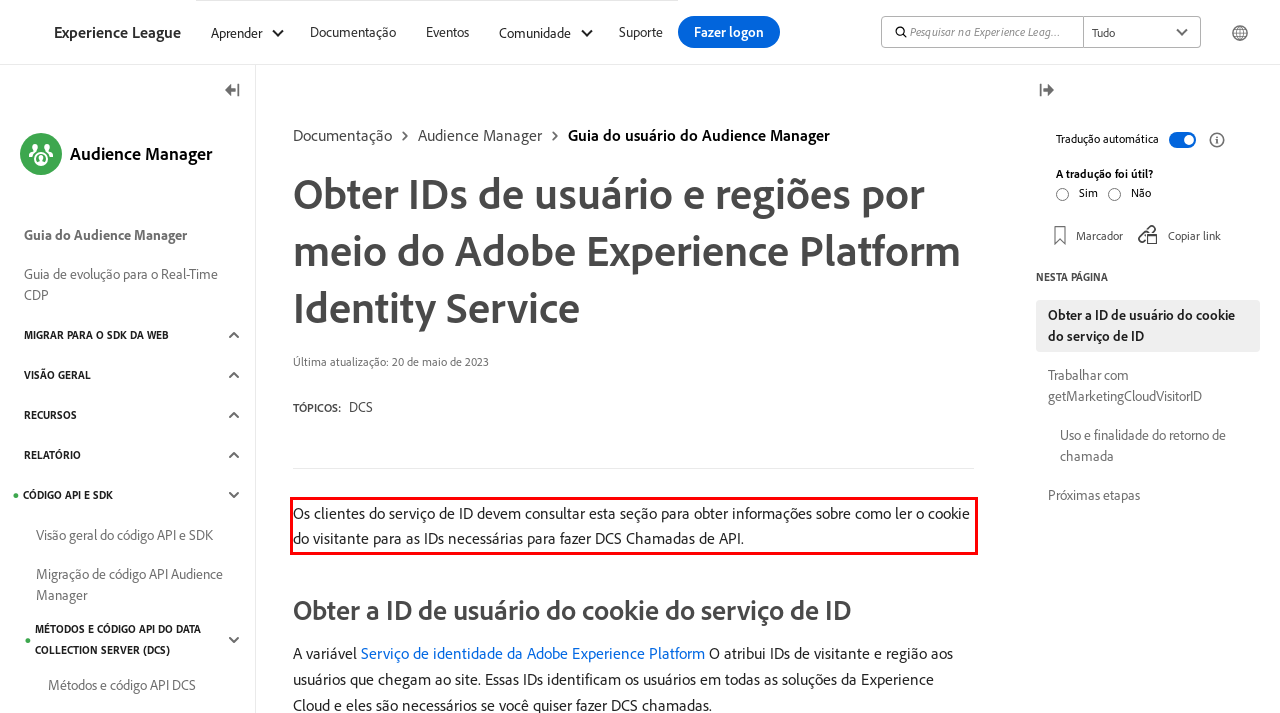By examining the provided screenshot of a webpage, recognize the text within the red bounding box and generate its text content.

Os clientes do serviço de ID devem consultar esta seção para obter informações sobre como ler o cookie do visitante para as IDs necessárias para fazer DCS Chamadas de API.